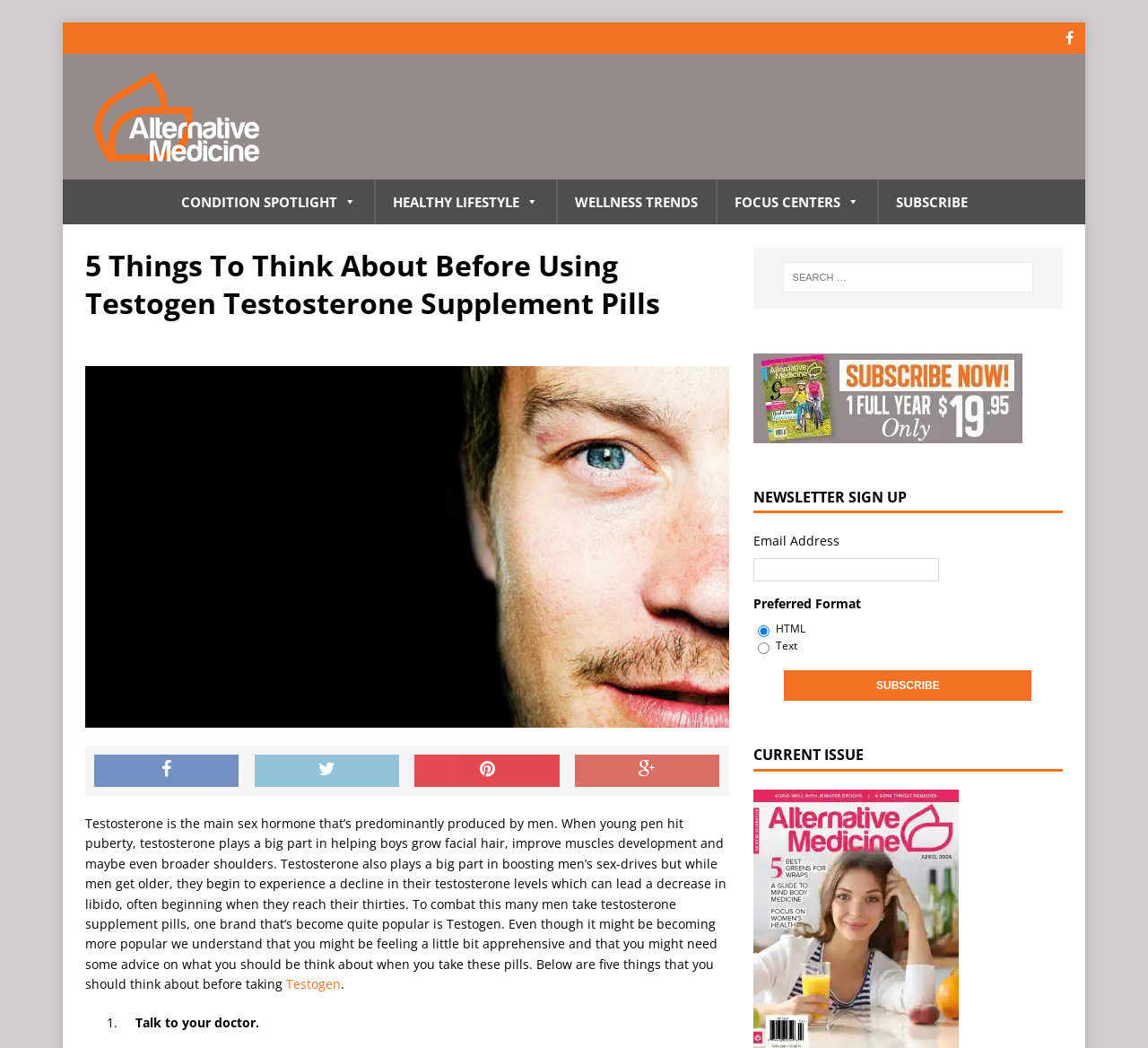Please give a short response to the question using one word or a phrase:
What is the main topic of the webpage?

Testosterone supplement pills